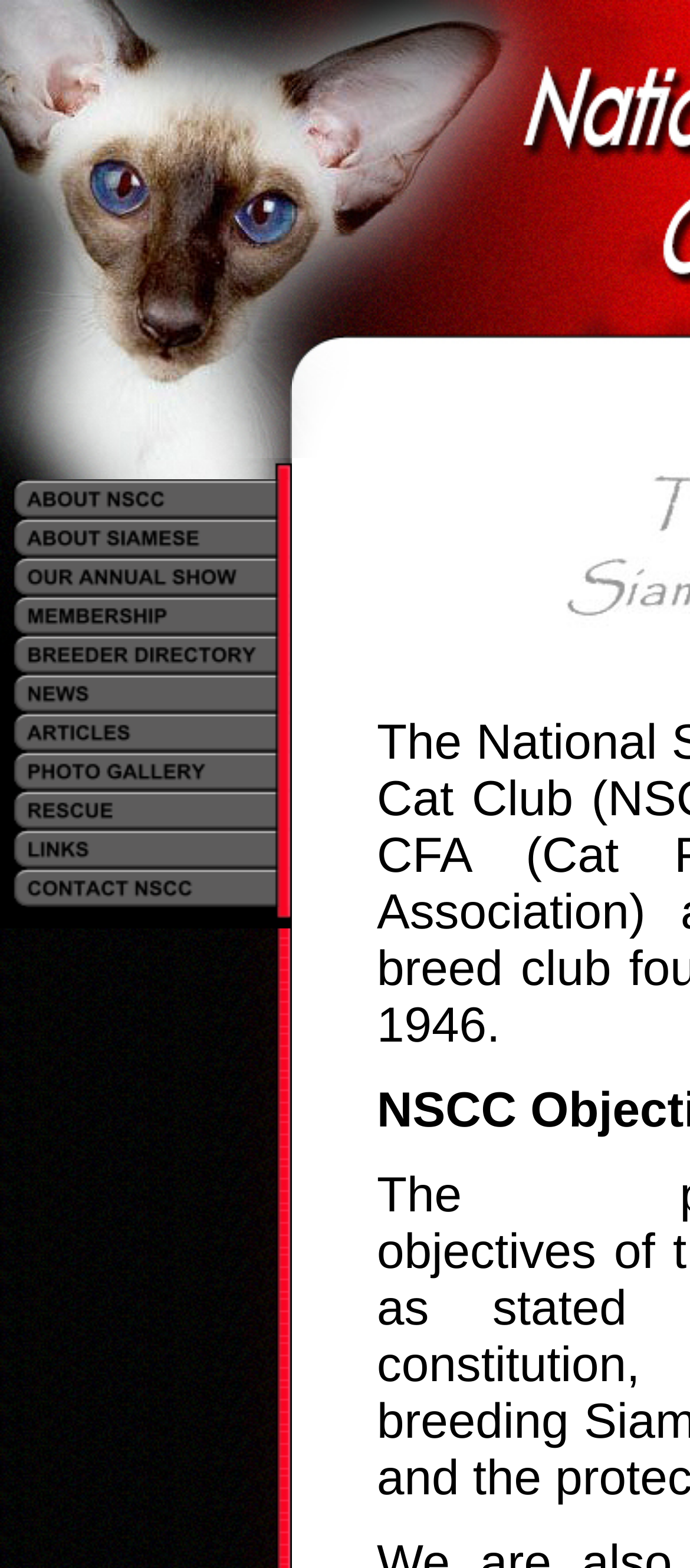What is the first menu item? Refer to the image and provide a one-word or short phrase answer.

ABOUT NSCC